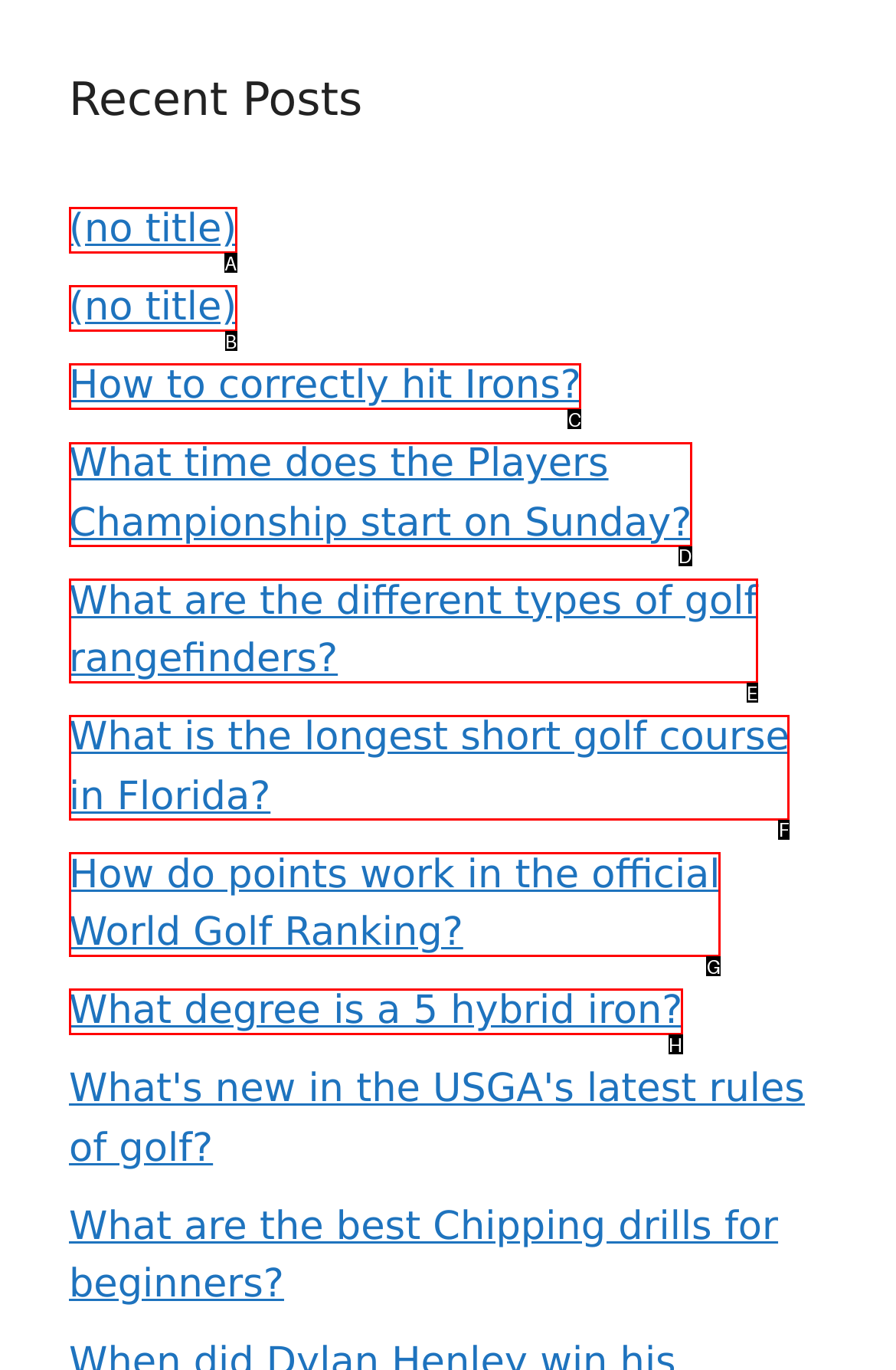Select the appropriate HTML element that needs to be clicked to execute the following task: Read about the start time of the Players Championship on Sunday. Respond with the letter of the option.

D